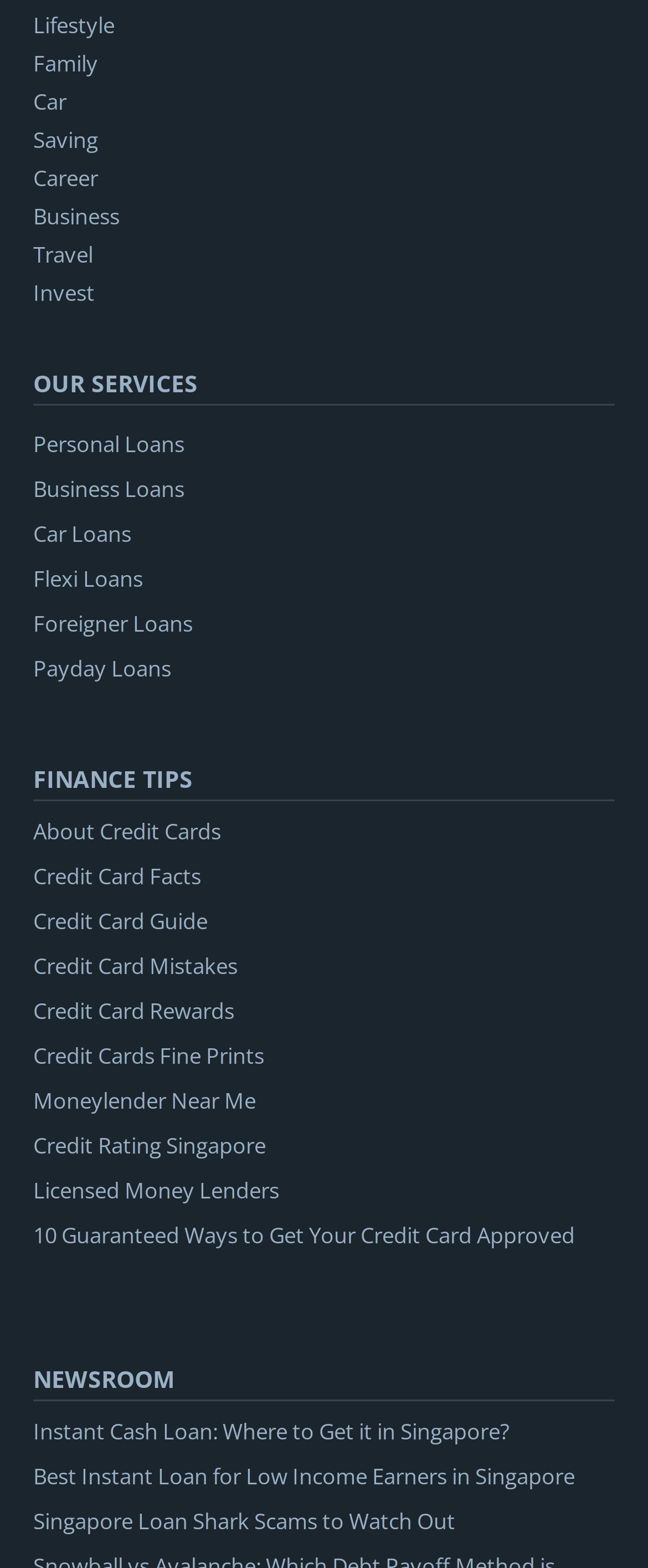Determine the bounding box coordinates for the UI element described. Format the coordinates as (top-left x, top-left y, bottom-right x, bottom-right y) and ensure all values are between 0 and 1. Element description: Credit Cards Fine Prints

[0.051, 0.663, 0.408, 0.682]